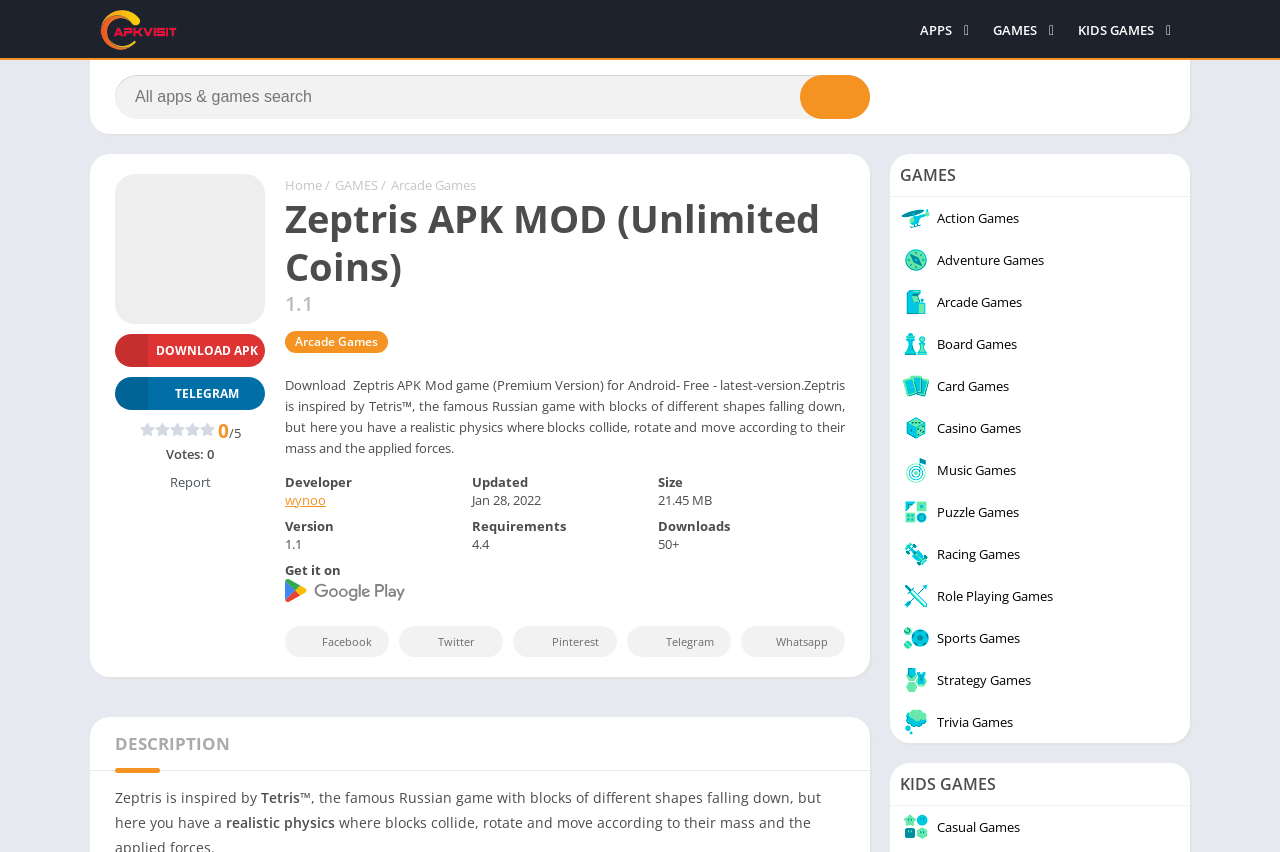Create a detailed narrative describing the layout and content of the webpage.

This webpage is about the Zeptris game, specifically the latest free version that has been released. At the top left corner, there is a link to the website "apkvisit.com" accompanied by an image. On the top right corner, there are several links categorized into "APPS" and "GAMES", with subcategories such as "Communication", "Entertainment", "Action Games", and more.

Below the top navigation bar, there is a search box with a "Search" button next to it. On the left side, there is a menu with links to "Home", "GAMES", and "Arcade Games". The main content of the webpage is about the Zeptris APK MOD game, with a heading that reads "Zeptris APK MOD (Unlimited Coins)". Below the heading, there is a brief description of the game, which is inspired by Tetris and features realistic physics.

On the right side, there are several links and buttons, including "DOWNLOAD APK", "TELEGRAM", and a rating system with 0 votes. There is also information about the game, such as the developer, update date, size, version, requirements, and number of downloads. At the bottom, there is a link to get the game on Google Play.